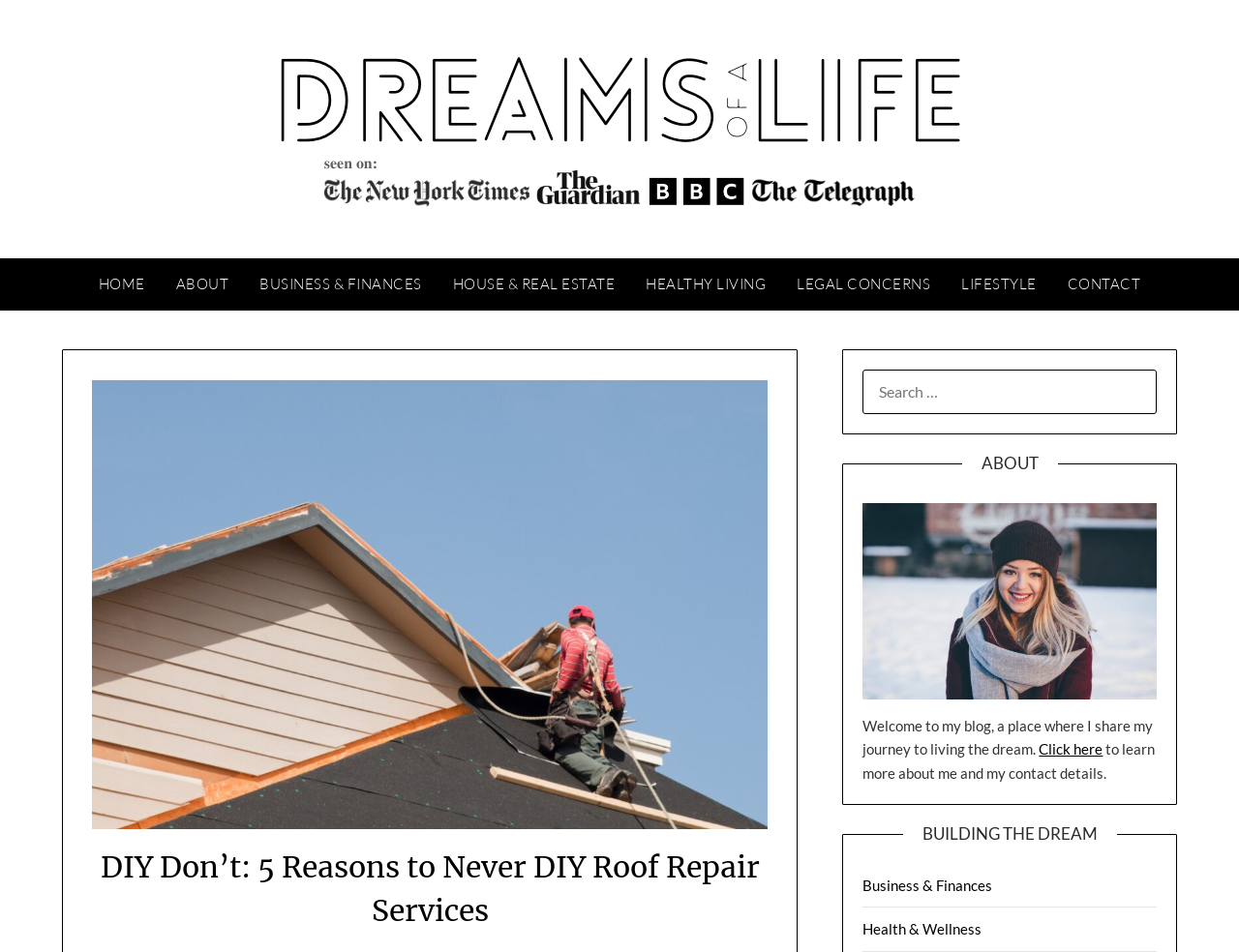With reference to the image, please provide a detailed answer to the following question: What is the title of the article on the webpage?

I looked at the heading of the article and found that the title is 'DIY Don’t: 5 Reasons to Never DIY Roof Repair Services', which suggests that the article is about the reasons why DIY roof repair is not recommended.